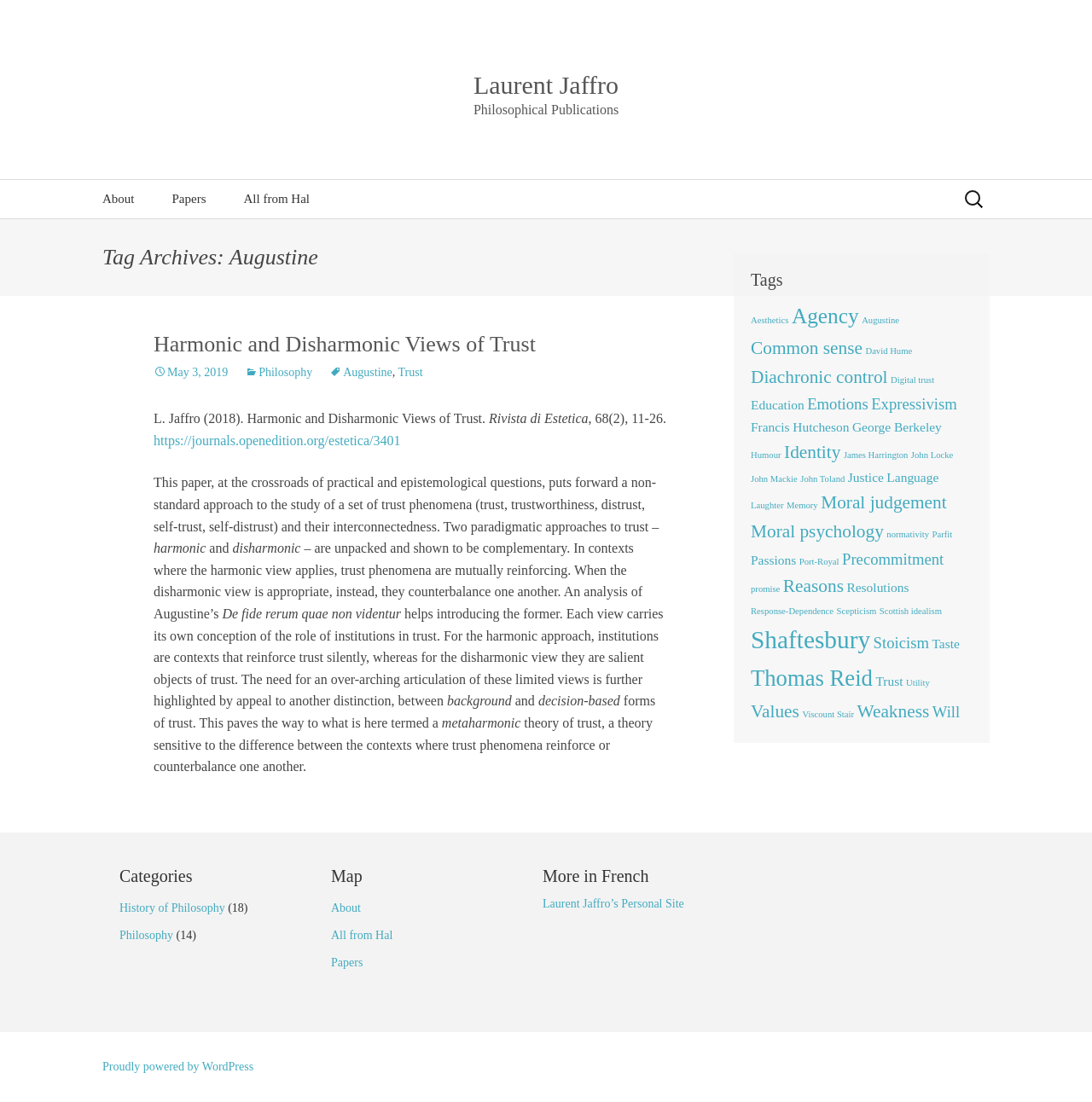Identify the bounding box of the UI element that matches this description: "Proudly powered by WordPress".

[0.094, 0.962, 0.232, 0.974]